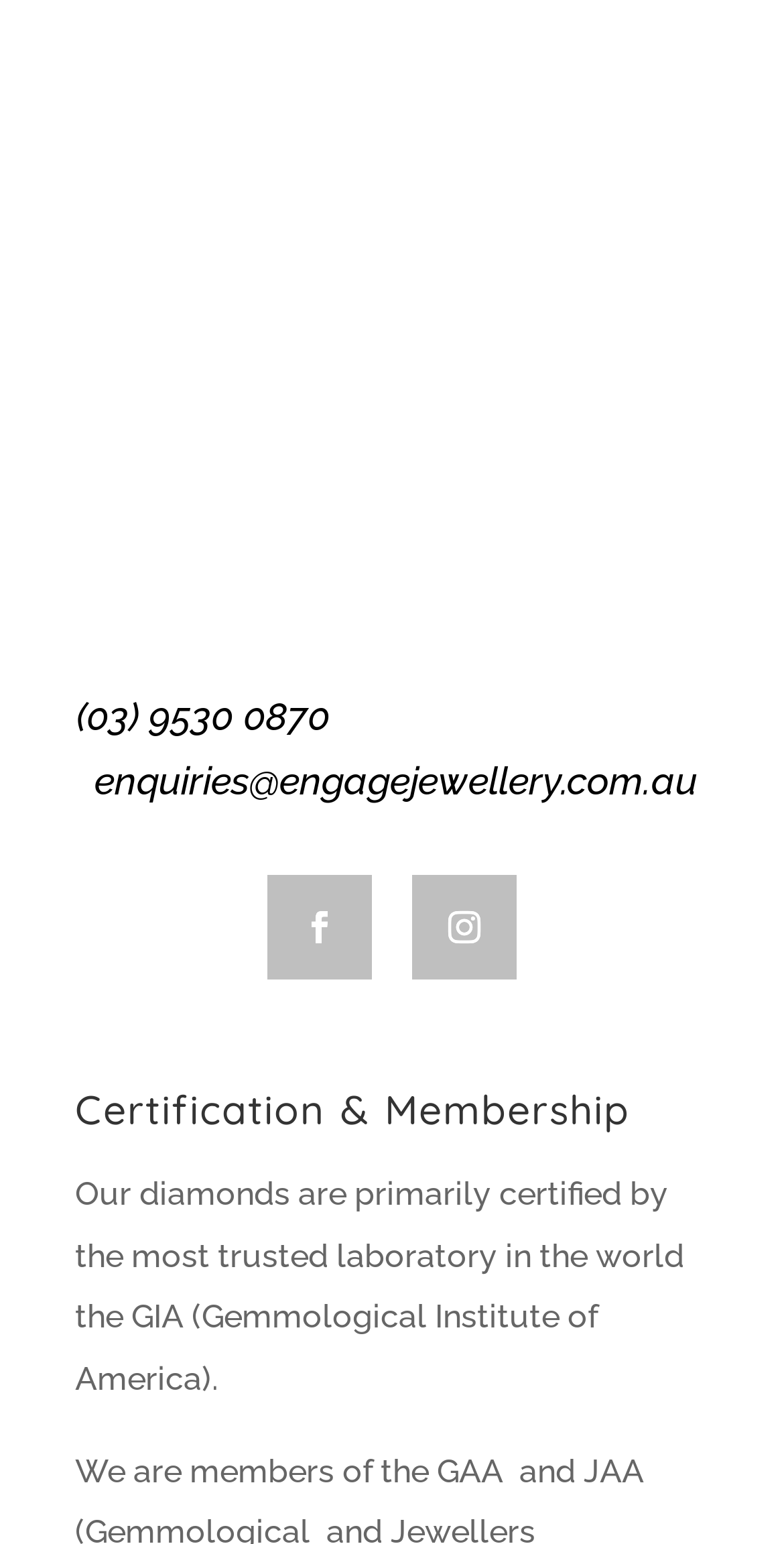What laboratory certifies the diamonds?
We need a detailed and exhaustive answer to the question. Please elaborate.

I found the answer by reading the static text element that says 'Our diamonds are primarily certified by the most trusted laboratory in the world the GIA (Gemmological Institute of America).' which is located at the bottom section of the webpage, under the 'Certification & Membership' heading.